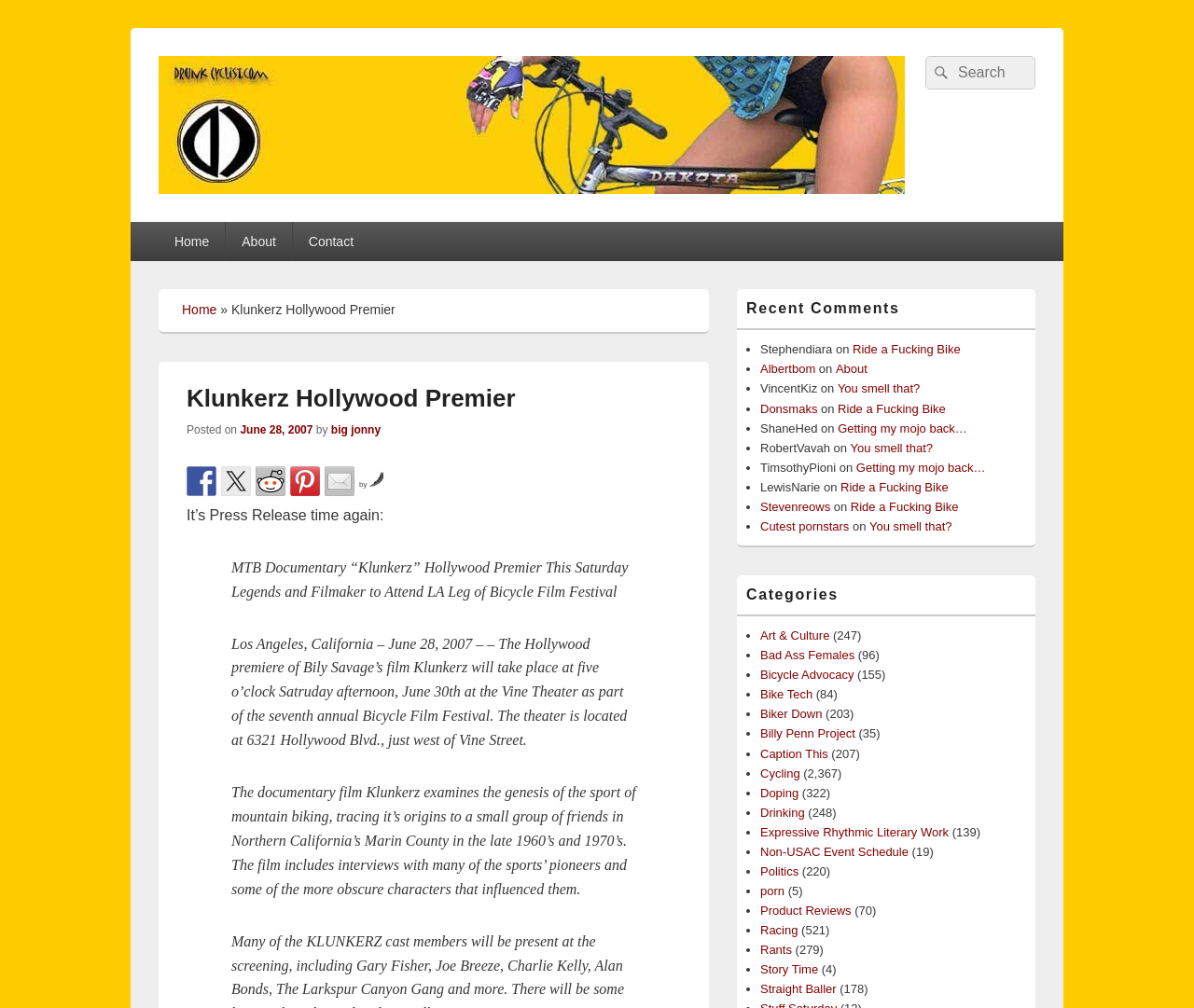What is the title or heading displayed on the webpage?

Klunkerz Hollywood Premier